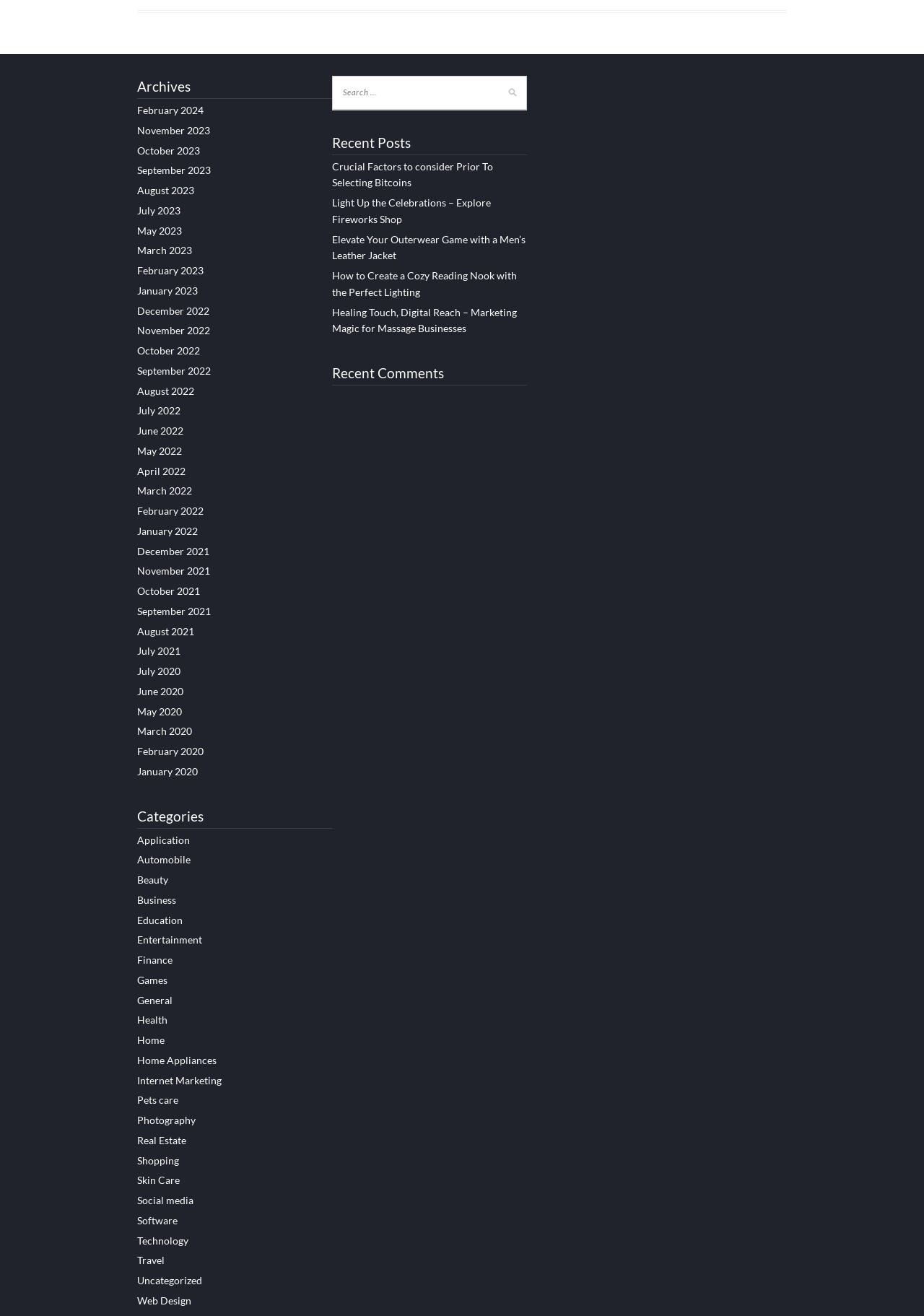Please determine the bounding box coordinates of the element's region to click for the following instruction: "View February 2024 archives".

[0.148, 0.079, 0.22, 0.088]